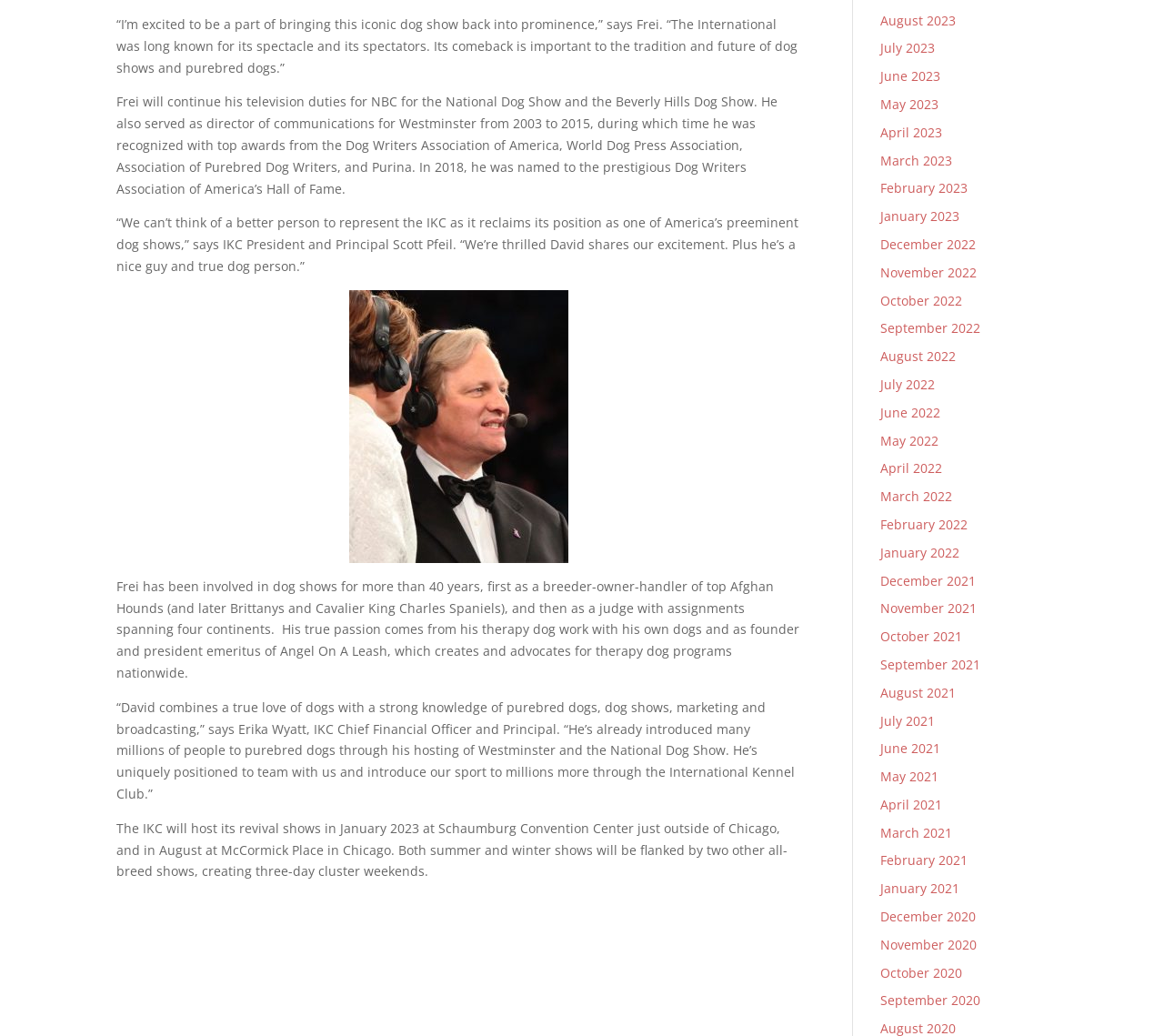Based on the element description June 2023, identify the bounding box of the UI element in the given webpage screenshot. The coordinates should be in the format (top-left x, top-left y, bottom-right x, bottom-right y) and must be between 0 and 1.

[0.756, 0.065, 0.808, 0.082]